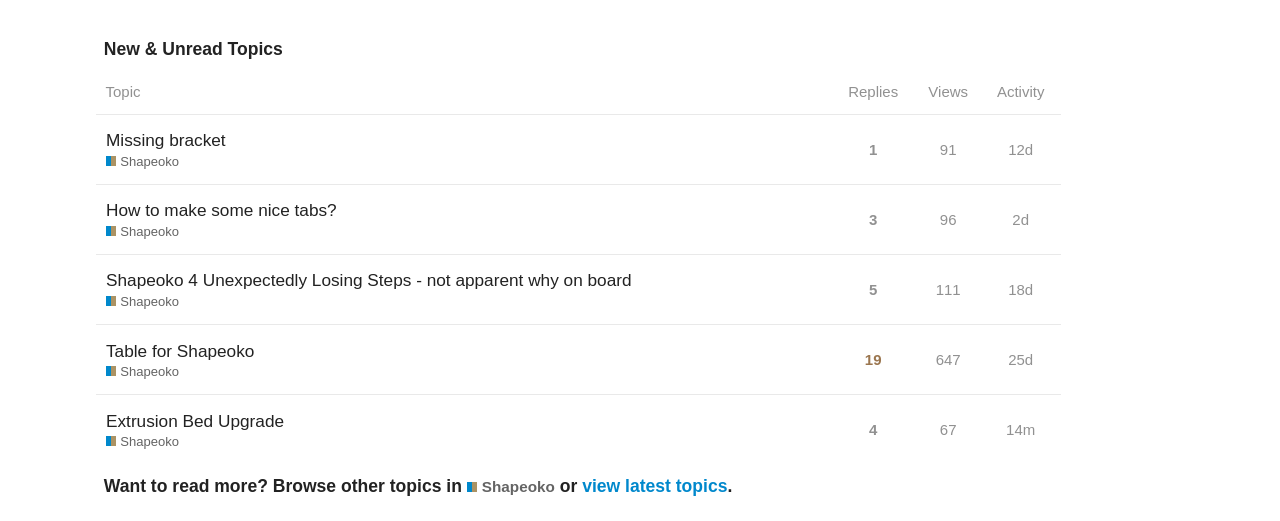Using the provided description: "Missing bracket", find the bounding box coordinates of the corresponding UI element. The output should be four float numbers between 0 and 1, in the format [left, top, right, bottom].

[0.083, 0.222, 0.176, 0.318]